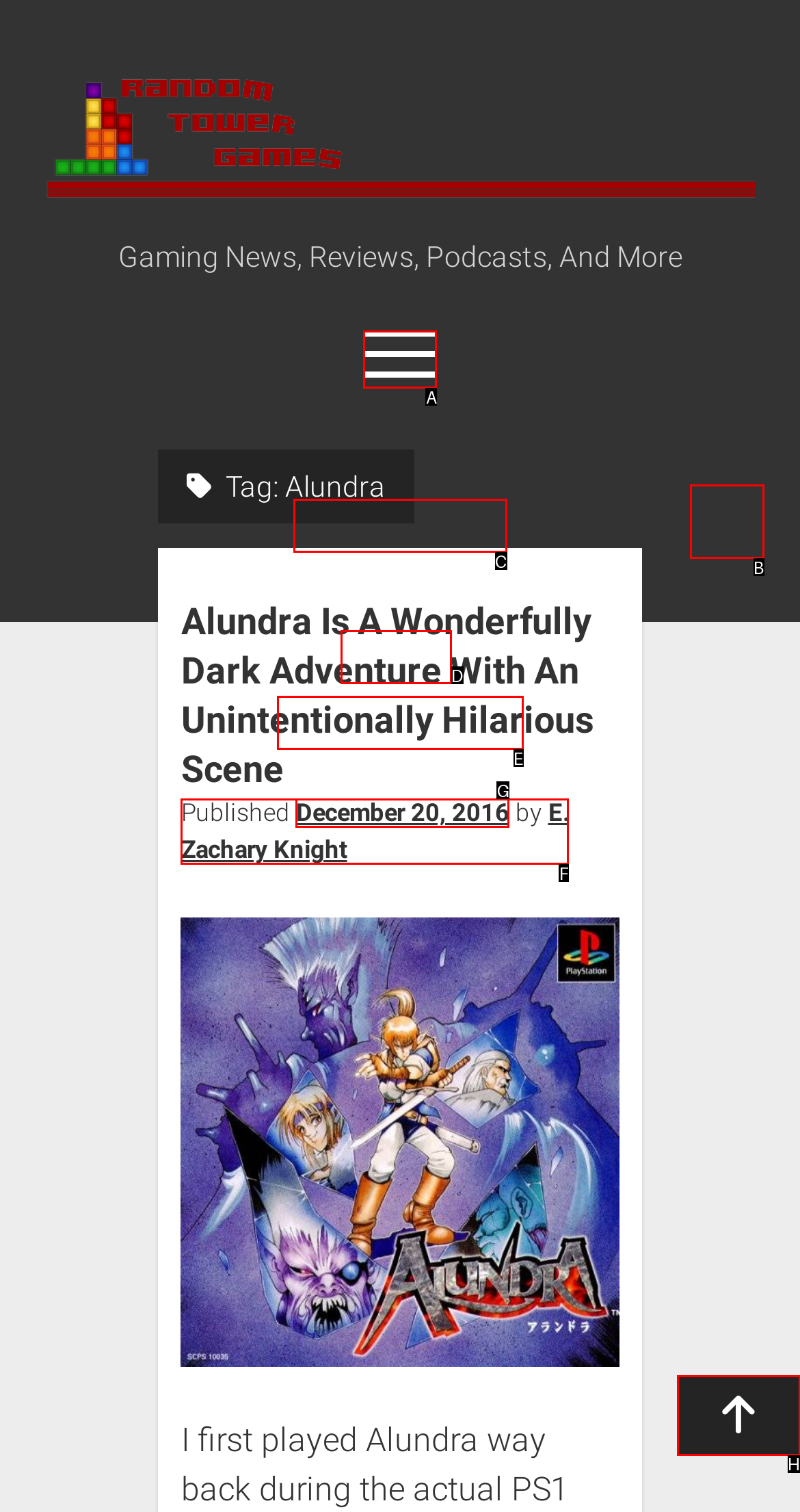Identify the correct UI element to click for this instruction: Open the menu
Respond with the appropriate option's letter from the provided choices directly.

A